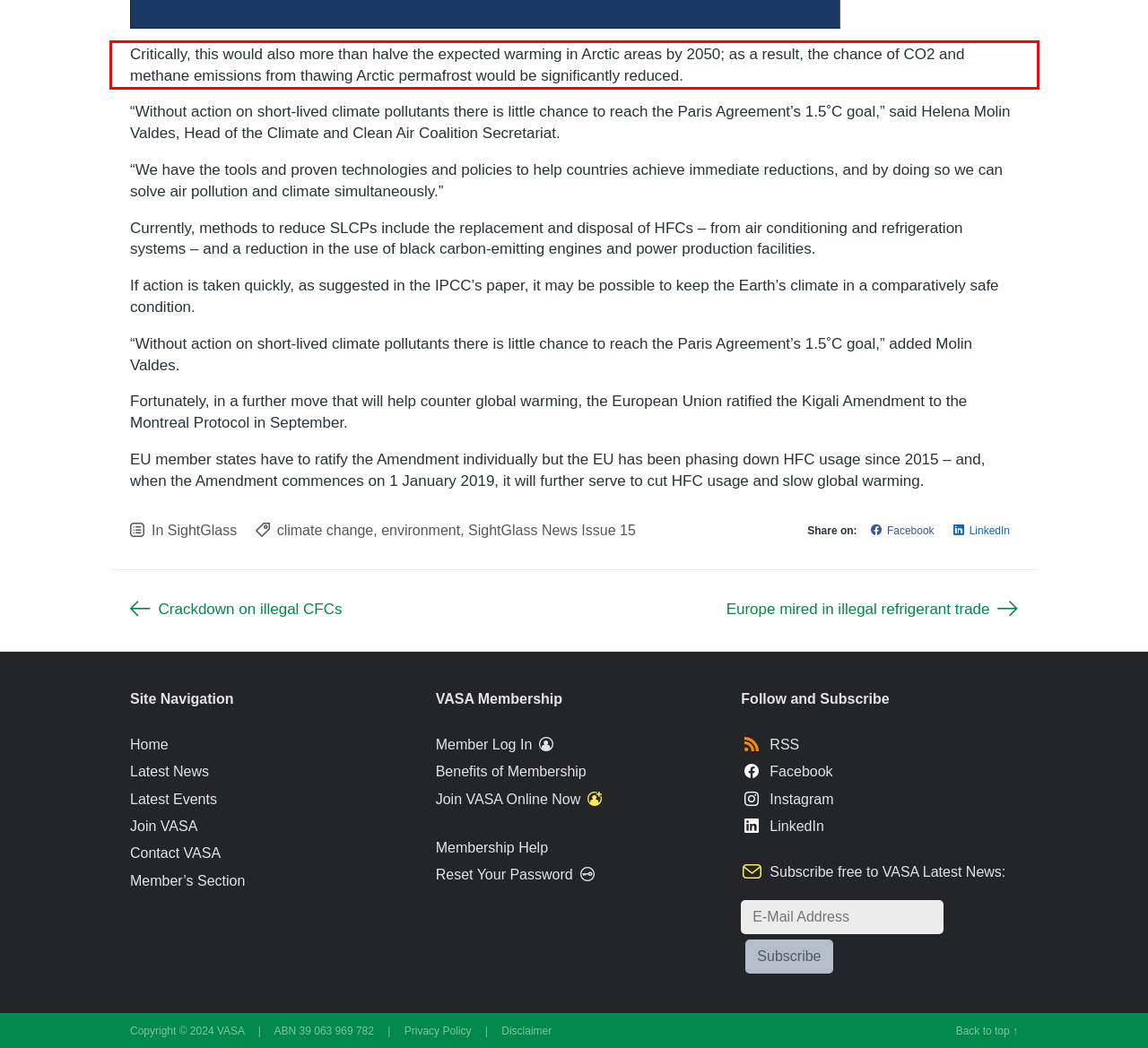You are presented with a screenshot containing a red rectangle. Extract the text found inside this red bounding box.

Critically, this would also more than halve the expected warming in Arctic areas by 2050; as a result, the chance of CO2 and methane emissions from thawing Arctic permafrost would be significantly reduced.